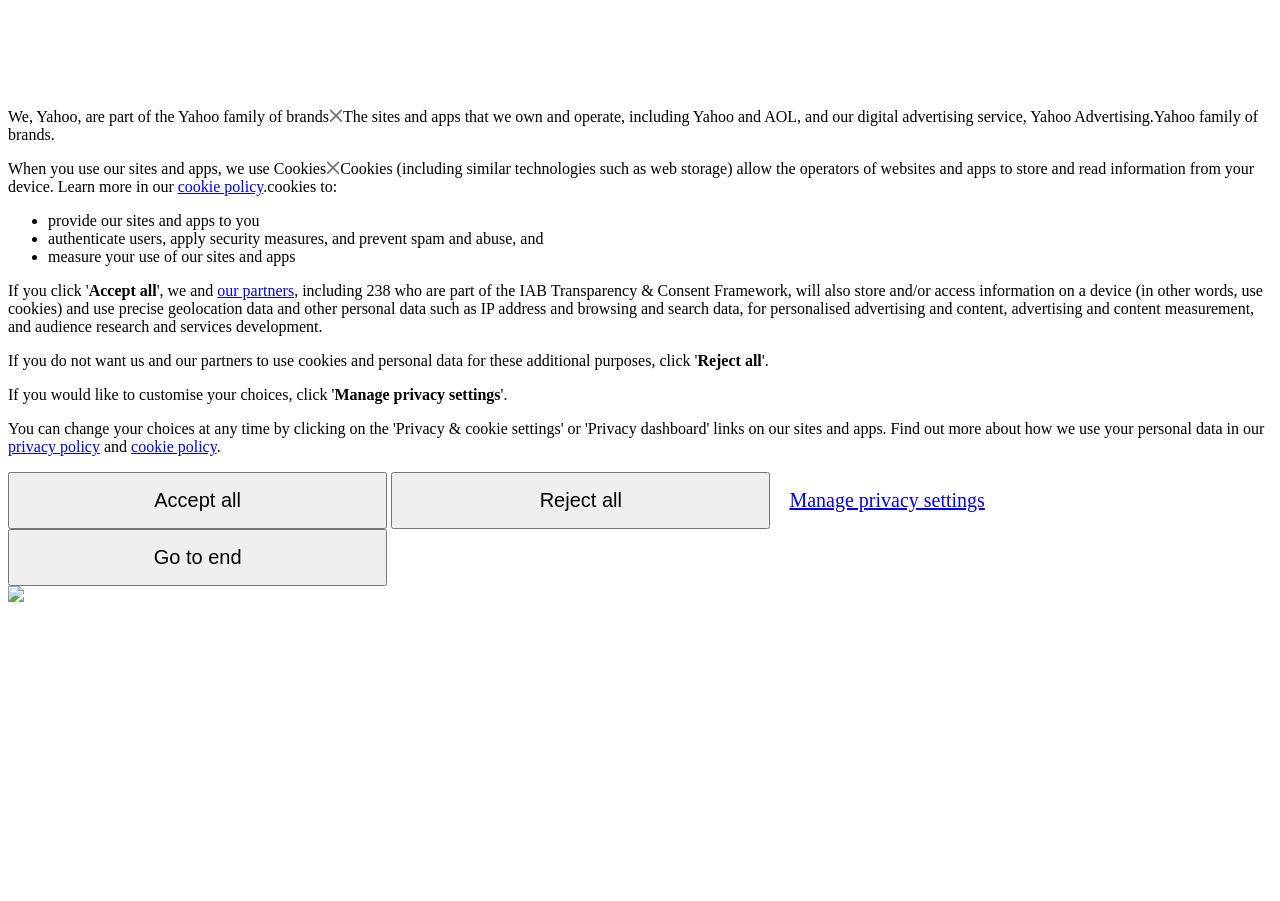Identify the bounding box for the UI element described as: "Accept all". The coordinates should be four float numbers between 0 and 1, i.e., [left, top, right, bottom].

[0.006, 0.524, 0.302, 0.587]